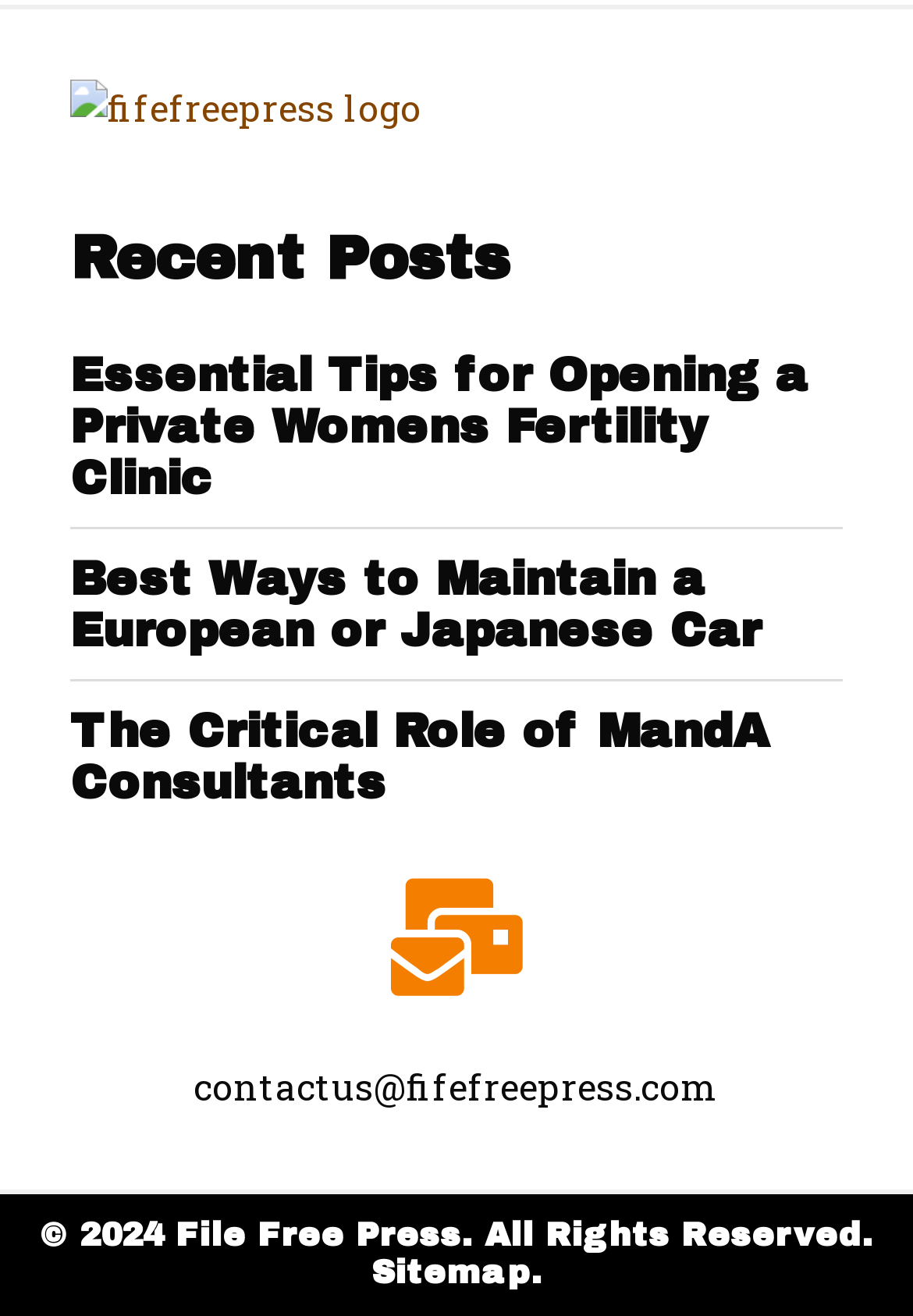Find the bounding box coordinates for the element described here: "Sitemap.".

[0.406, 0.953, 0.594, 0.98]